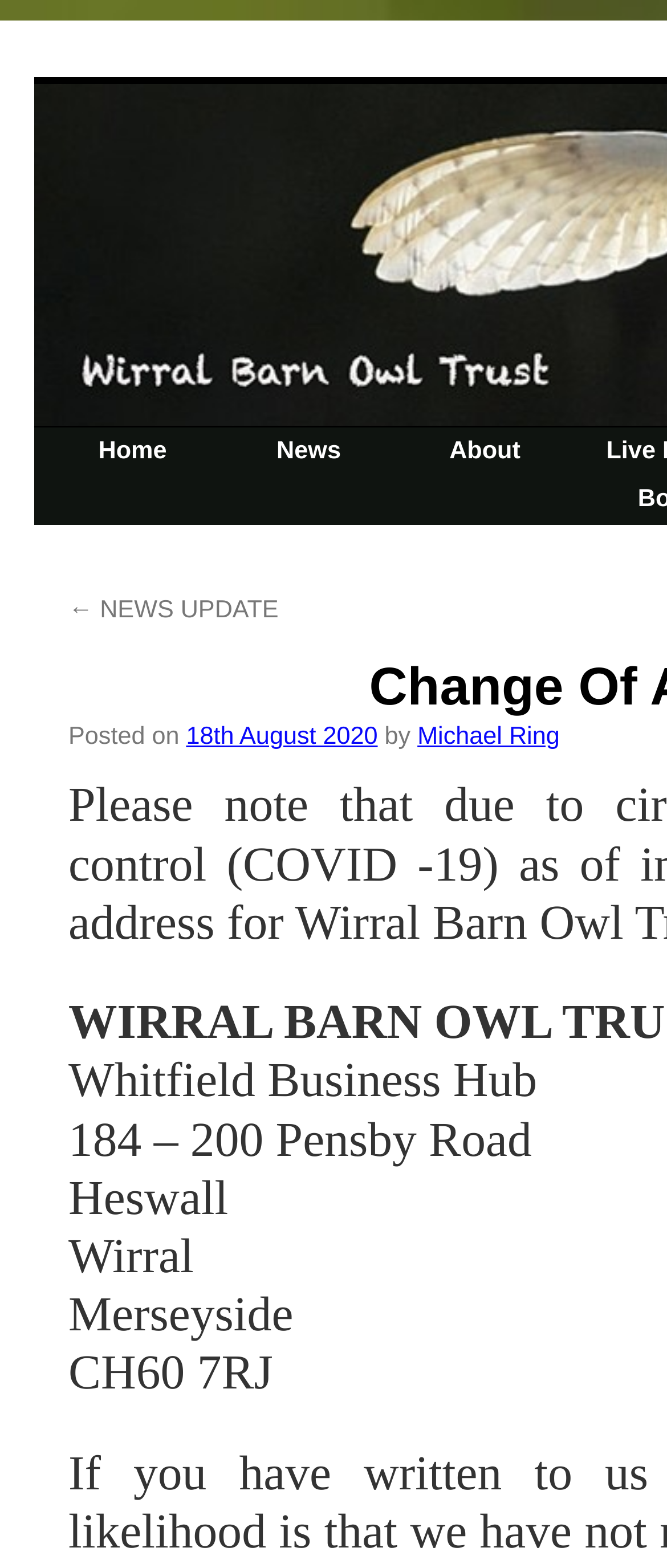Give a concise answer using one word or a phrase to the following question:
How many links are there in the top navigation menu?

3